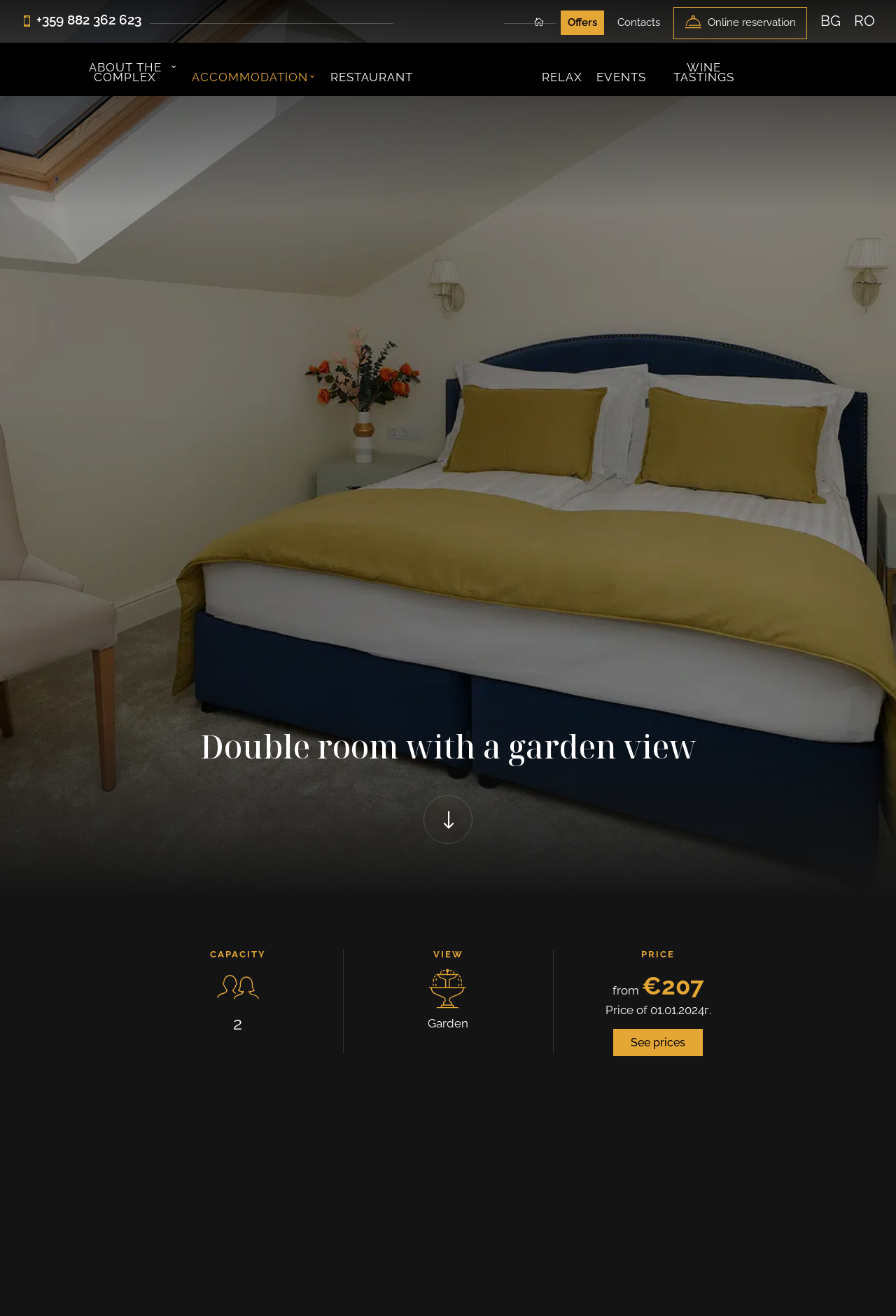Create a detailed narrative describing the layout and content of the webpage.

The webpage is about booking a double room with a garden view at BONONIA ESTATE WINERY & RESORT. At the top, there are several links, including phone number, language options, and online reservation. Below these links, there are main navigation links, such as "ABOUT THE COMPLEX", "ACCOMMODATION", "RESTAURANT", and others.

The main content of the page is divided into two sections. On the left, there is a heading "Double room with a garden view" and an image of the resort's logo. On the right, there are details about the room, including capacity, view, price, and a call-to-action link "See prices". The price is listed as "from €207" with a note about the price being valid on a specific date.

There are also some additional links and icons scattered throughout the page, such as a quote icon, a link to offers, and a link to contacts. Overall, the page is focused on providing information and allowing users to book a specific type of room at the resort.